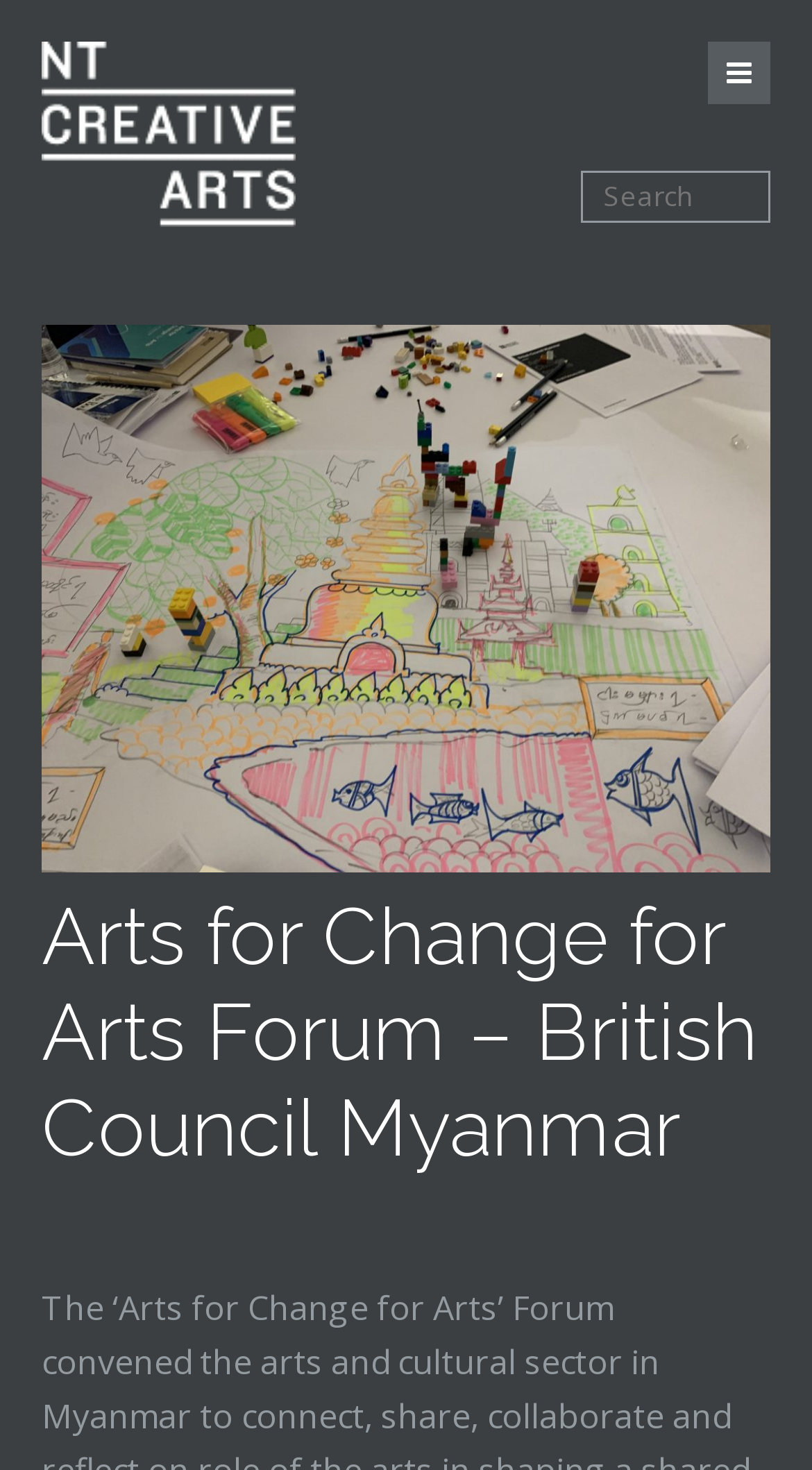Offer a comprehensive description of the webpage’s content and structure.

The webpage appears to be about the 'Arts for Change for Arts' Forum, which is an event organized by the British Council in Myanmar. At the top of the page, there is a heading with the title of the forum, accompanied by an image with the same title. 

To the top right, there is a link with an icon, possibly a social media or sharing button. Below the title, there is a search bar where users can input text. 

The main content of the page is an article that takes up most of the page's width. Within the article, there is a link with the same title as the heading, which may be a anchor link to another part of the page or an external link. 

Further down, there is another heading with the same title as the first one, which may be a subheading or a title for a specific section within the article. Overall, the page seems to be providing information about the 'Arts for Change for Arts' Forum, its purpose, and possibly its schedule or program.